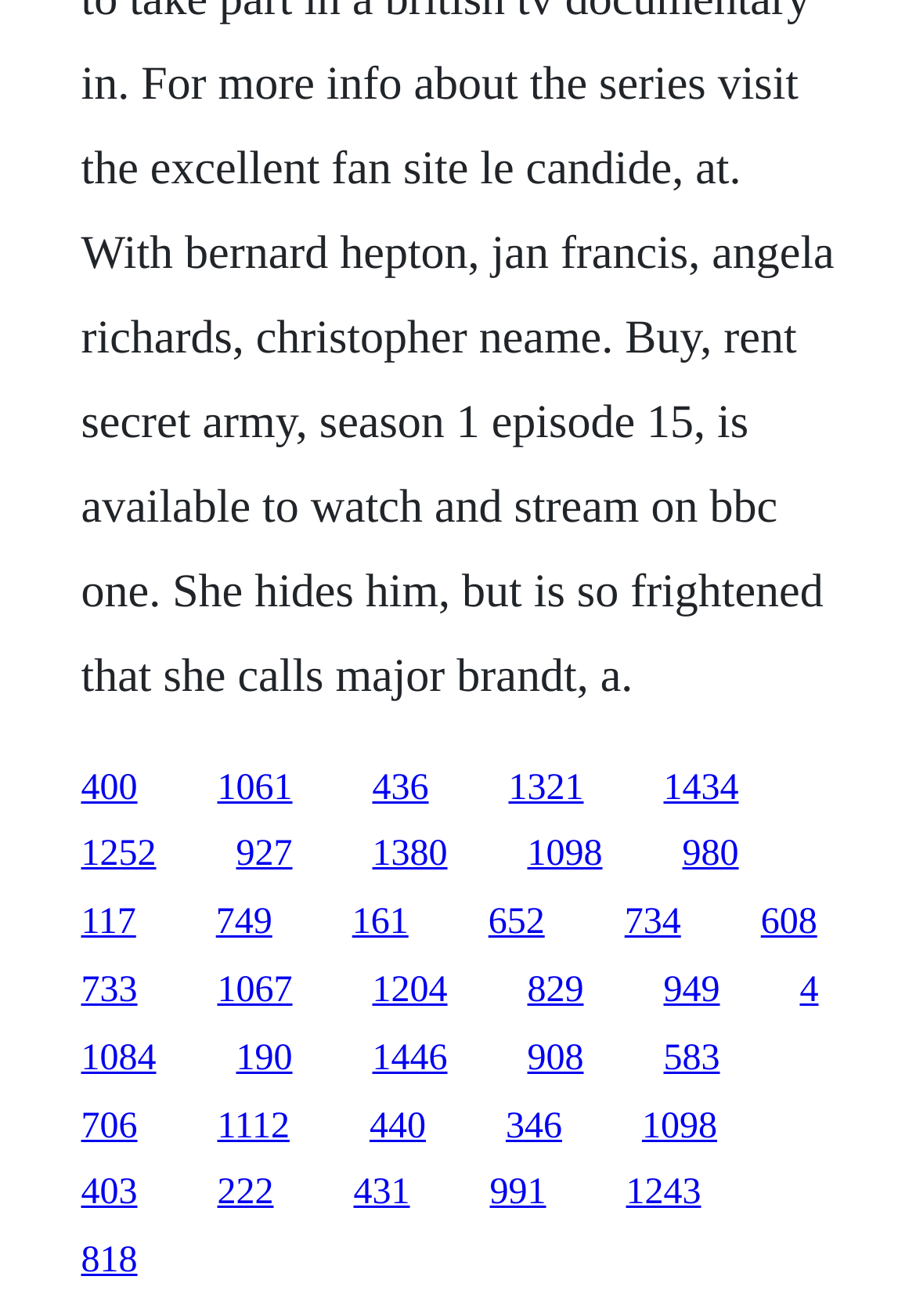Locate the bounding box coordinates of the region to be clicked to comply with the following instruction: "click the tenth link". The coordinates must be four float numbers between 0 and 1, in the form [left, top, right, bottom].

[0.088, 0.686, 0.148, 0.716]